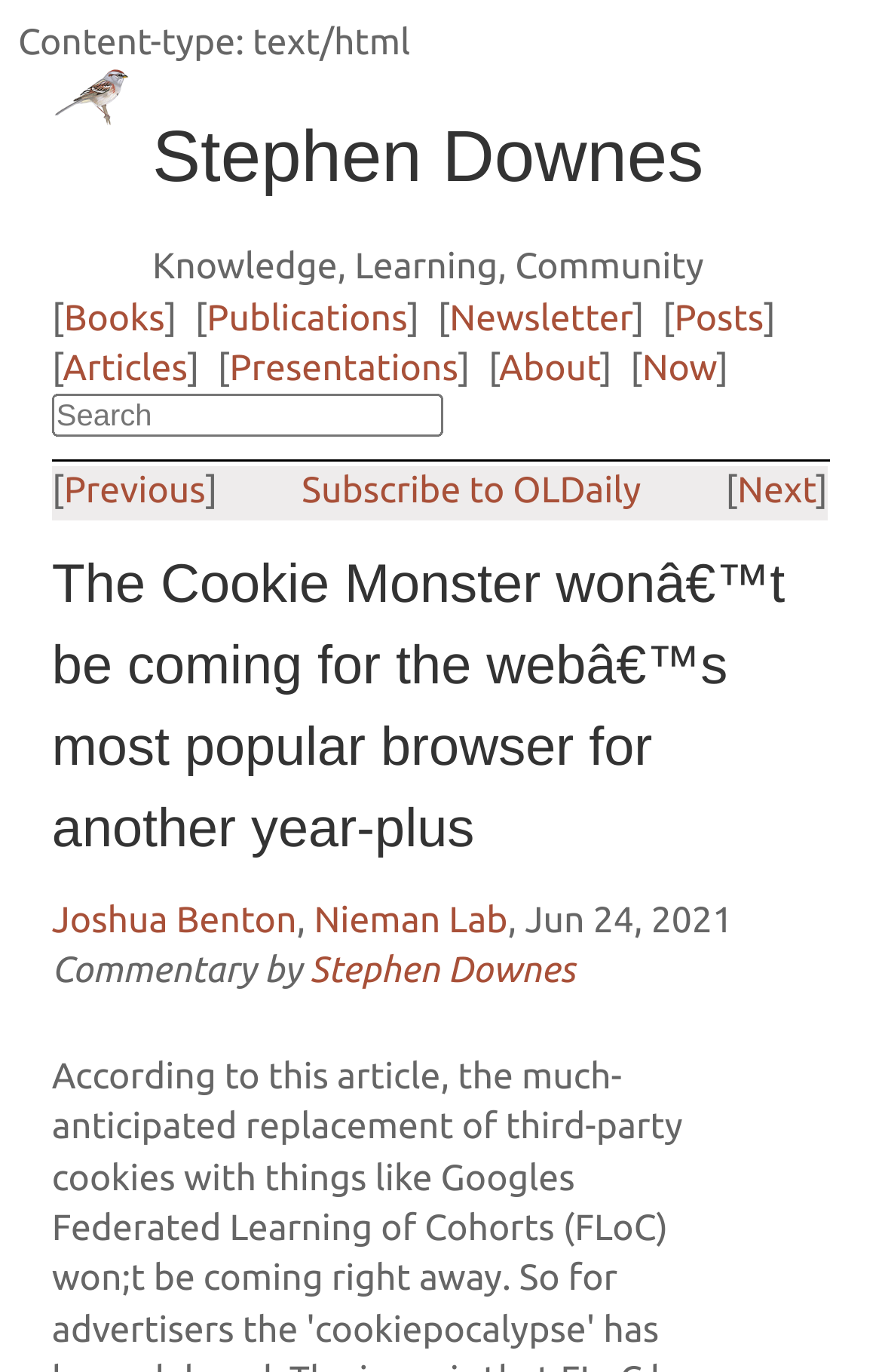Produce an extensive caption that describes everything on the webpage.

This webpage is a blog post titled "The Cookie Monster won’t be coming for the web’s most popular browser for another year-plus" by Stephen Downes. At the top, there is a small image and a link to the author's name, Stephen Downes, which is also a heading. Below the author's name, there is a tagline "Knowledge, Learning, Community".

On the left side, there are several links to different sections of the website, including "Books", "Publications", "Newsletter", "Posts", "Articles", "Presentations", "About", and "Now". These links are arranged vertically, with "Books" at the top and "Now" at the bottom.

On the right side, there is a search box with a label "Search". Below the search box, there are three links: "Previous", "Next", and "Subscribe to OLDaily". These links are aligned horizontally.

The main content of the webpage is the blog post, which is a commentary on an article by Joshua Benton from Nieman Lab, dated June 24, 2021. The blog post is a lengthy text that takes up most of the webpage. At the top of the blog post, there is a heading with the title of the post, and below it, there are links to the original article and its author, Joshua Benton.